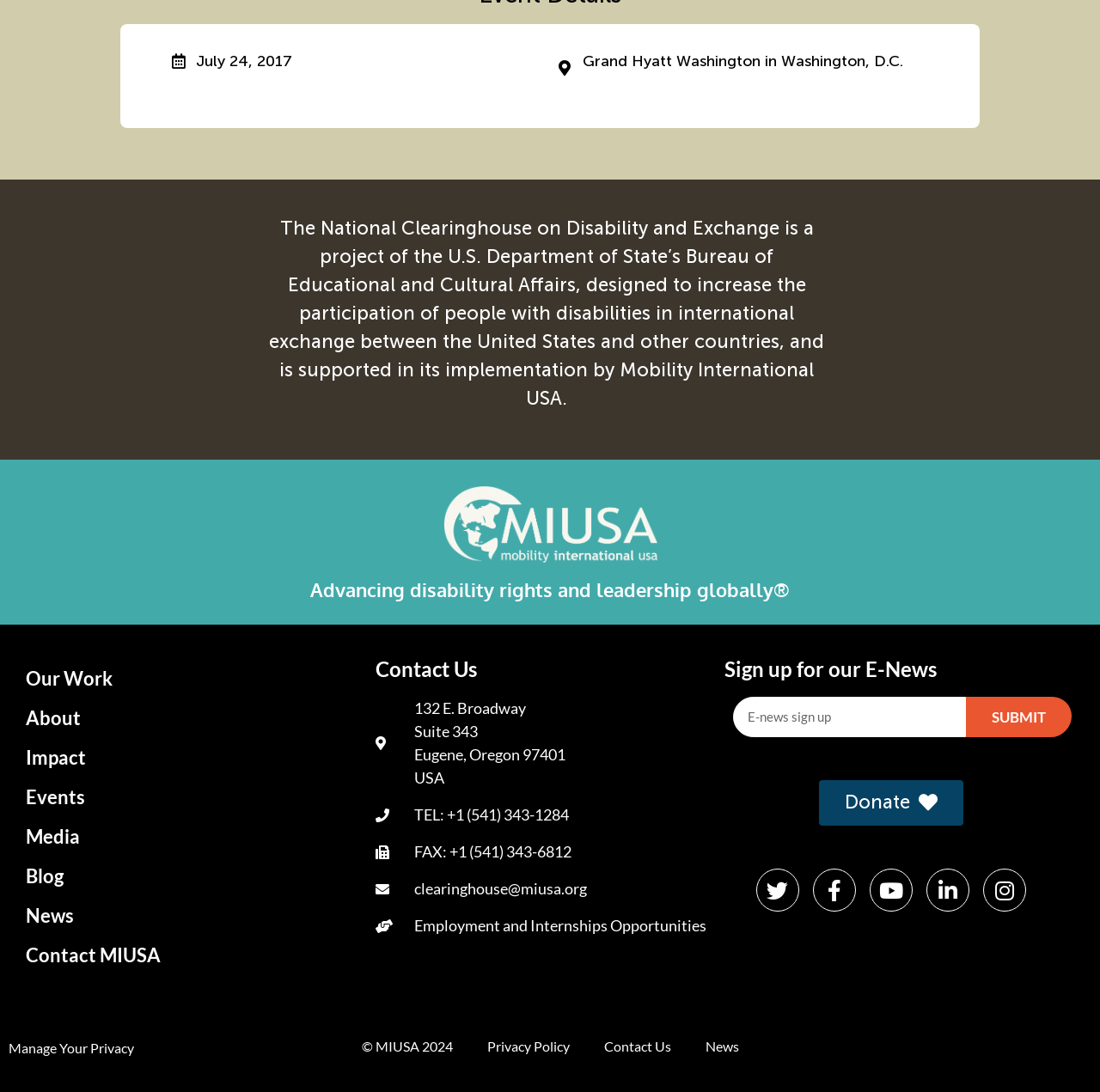Please locate the bounding box coordinates for the element that should be clicked to achieve the following instruction: "Click on 'Contact MIUSA'". Ensure the coordinates are given as four float numbers between 0 and 1, i.e., [left, top, right, bottom].

[0.023, 0.857, 0.326, 0.893]